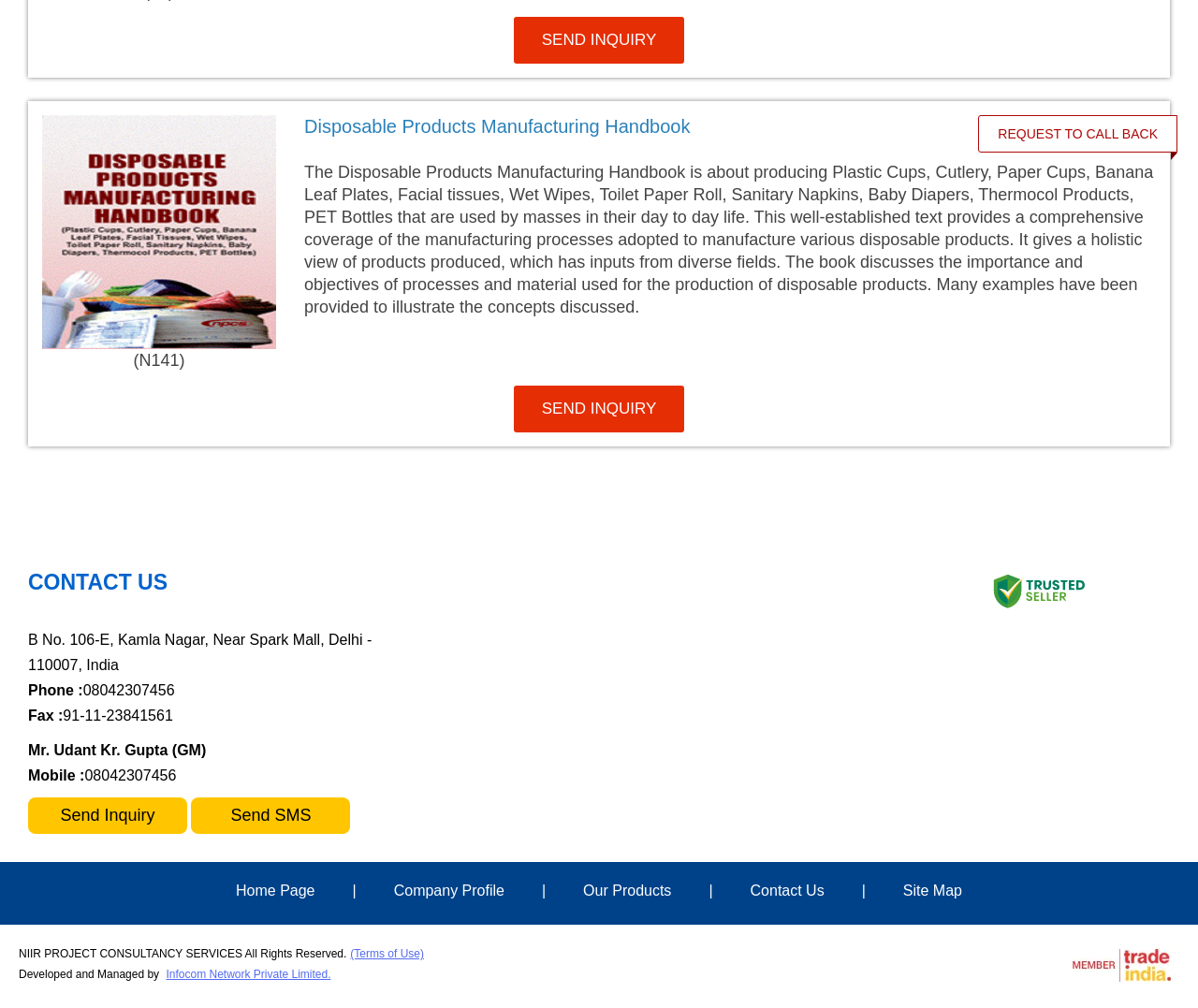Extract the bounding box for the UI element that matches this description: "alt="Tradeindia"".

[0.888, 0.936, 0.984, 0.978]